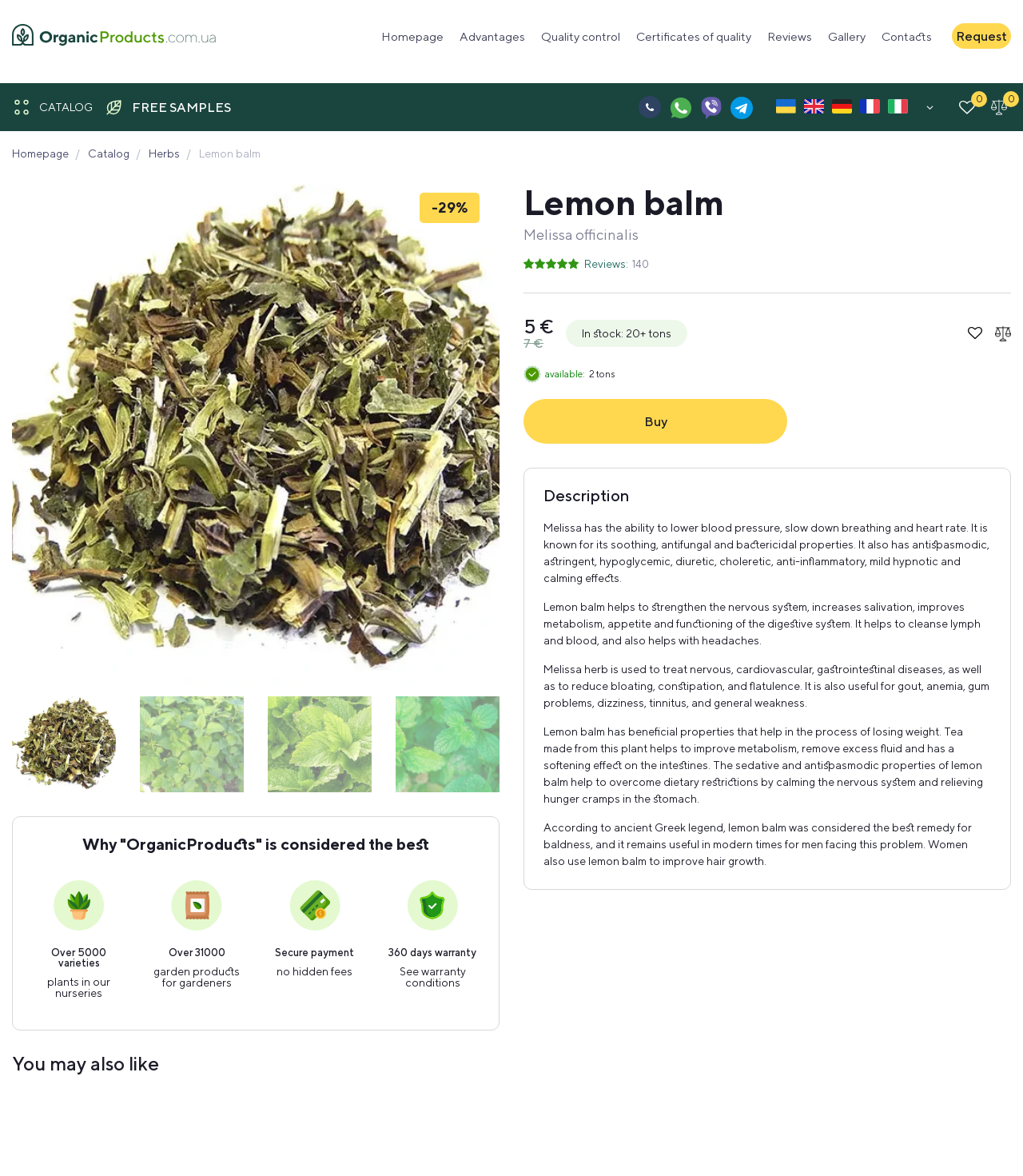Find the bounding box coordinates of the element to click in order to complete the given instruction: "Click on the 'Buy' button."

[0.512, 0.339, 0.77, 0.377]